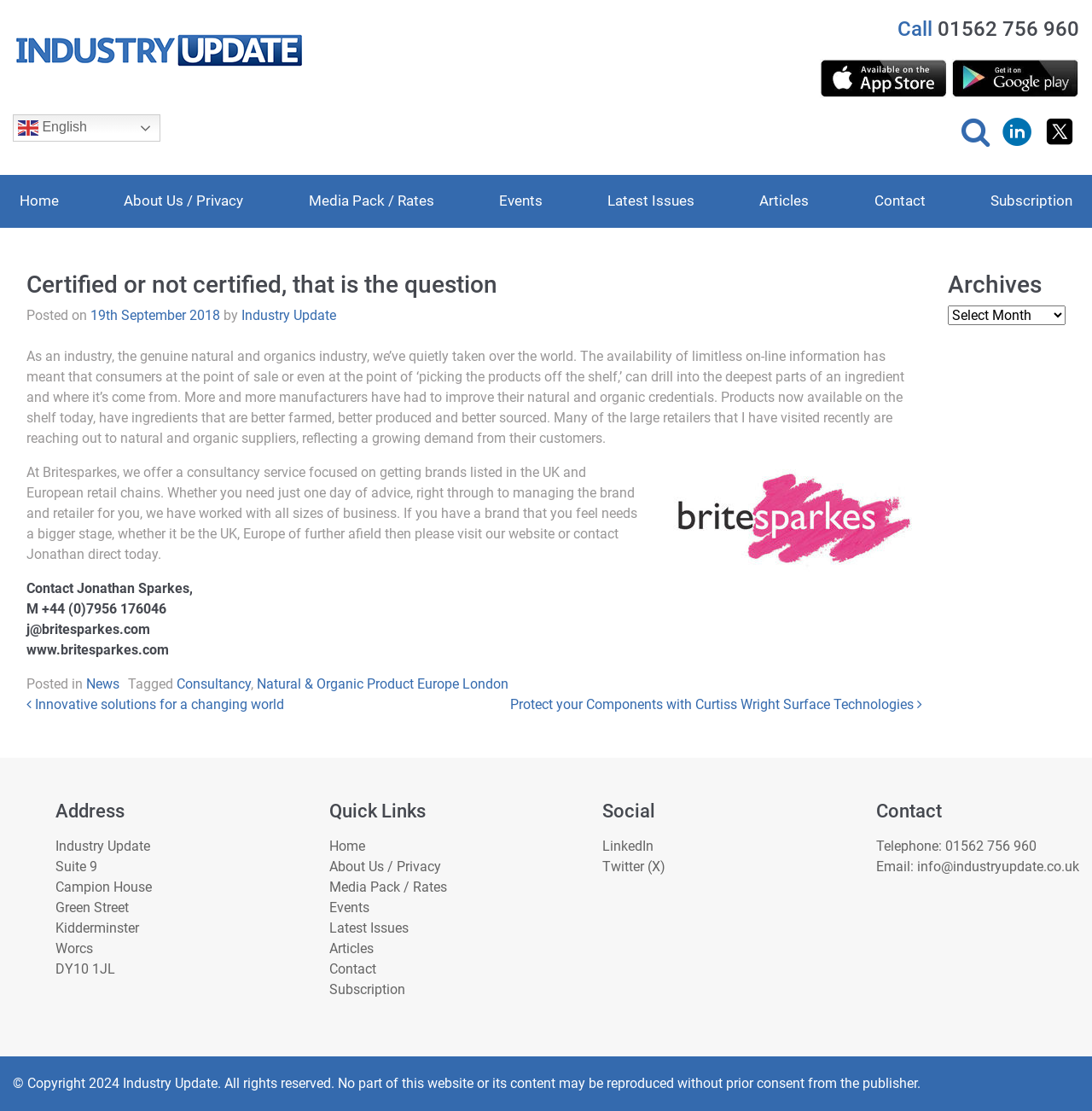What is the main heading displayed on the webpage? Please provide the text.

Certified or not certified, that is the question